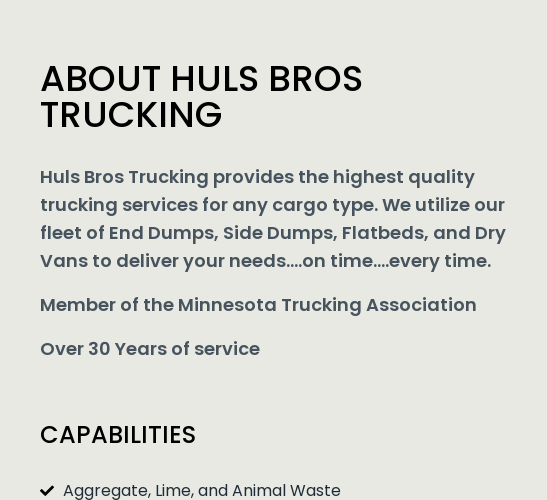Analyze the image and provide a detailed caption.

The image showcases key information about Huls Bros Trucking, highlighting their commitment to quality trucking services for various cargo types. The text emphasizes the use of an extensive fleet, including End Dumps, Side Dumps, Flatbeds, and Dry Vans, ensuring timely deliveries. It mentions the company's affiliation with the Minnesota Trucking Association and boasts over 30 years of service in the industry. Below the company introduction, a section titled "CAPABILITIES" outlines specific services offered, including the transport of aggregate, lime, animal waste, and other materials, underlining the versatility and reliability of Huls Bros Trucking in meeting diverse transportation needs.